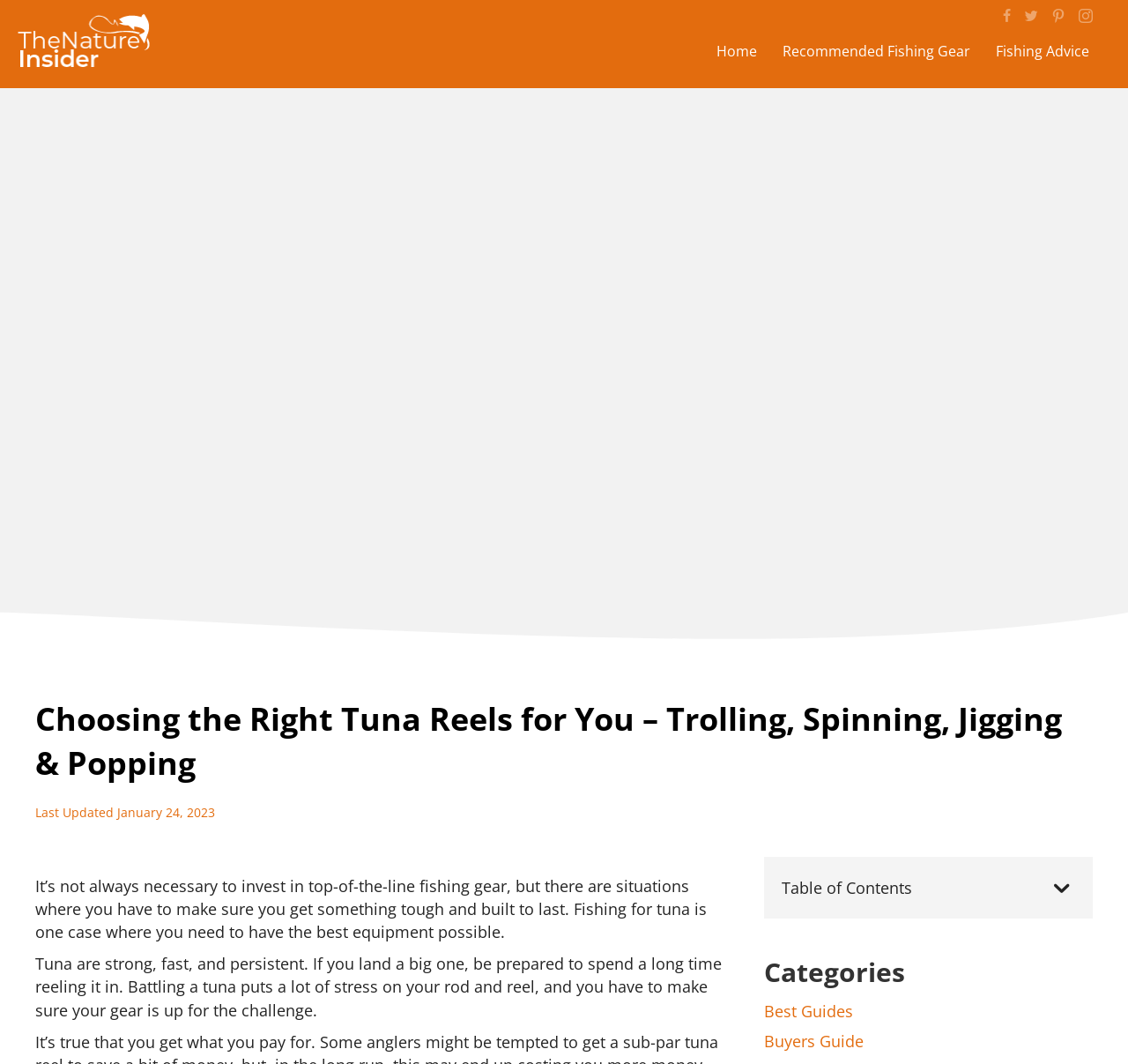What is the last updated date of the webpage? Analyze the screenshot and reply with just one word or a short phrase.

January 24, 2023